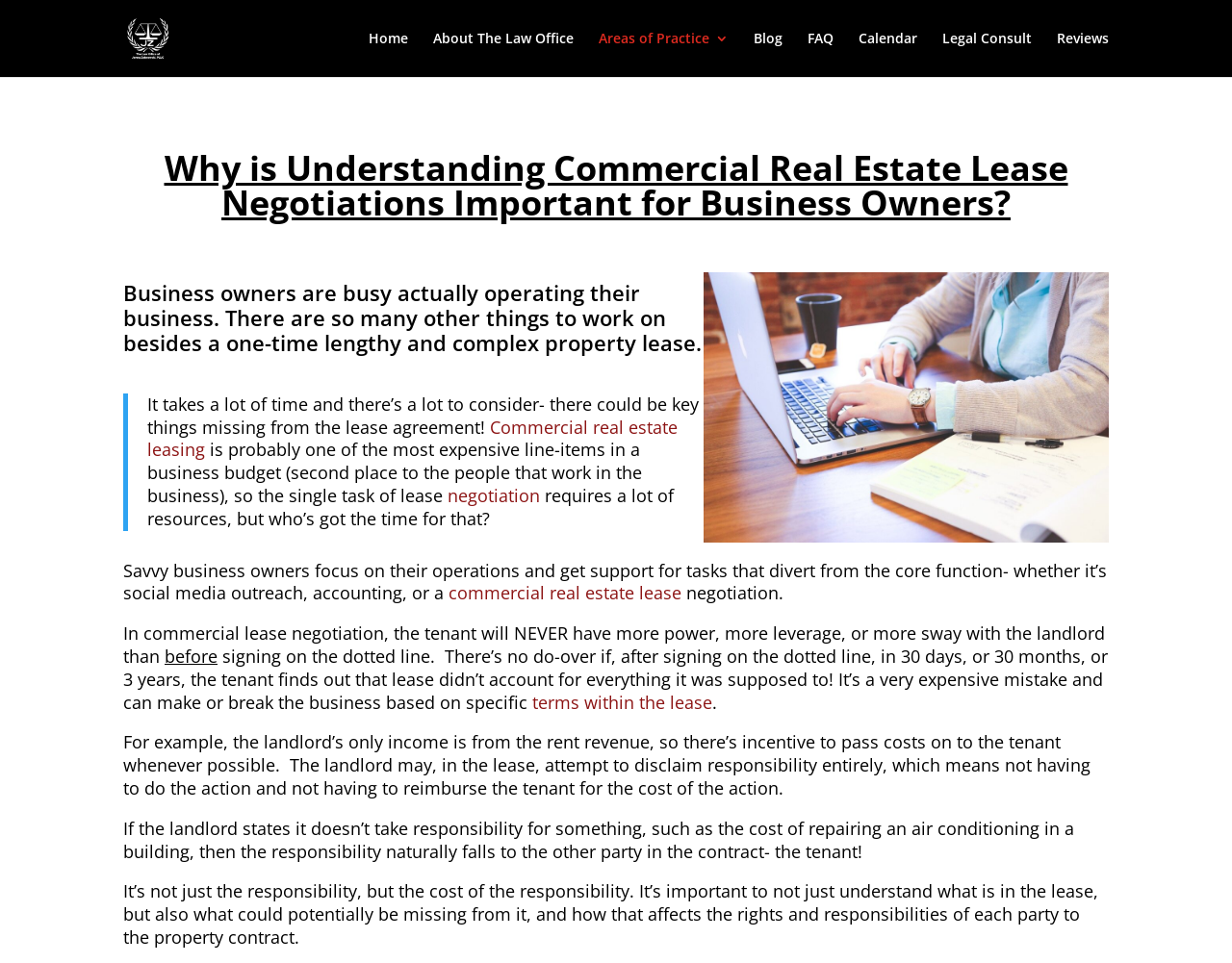Find and indicate the bounding box coordinates of the region you should select to follow the given instruction: "Learn more about the law office".

[0.352, 0.033, 0.466, 0.08]